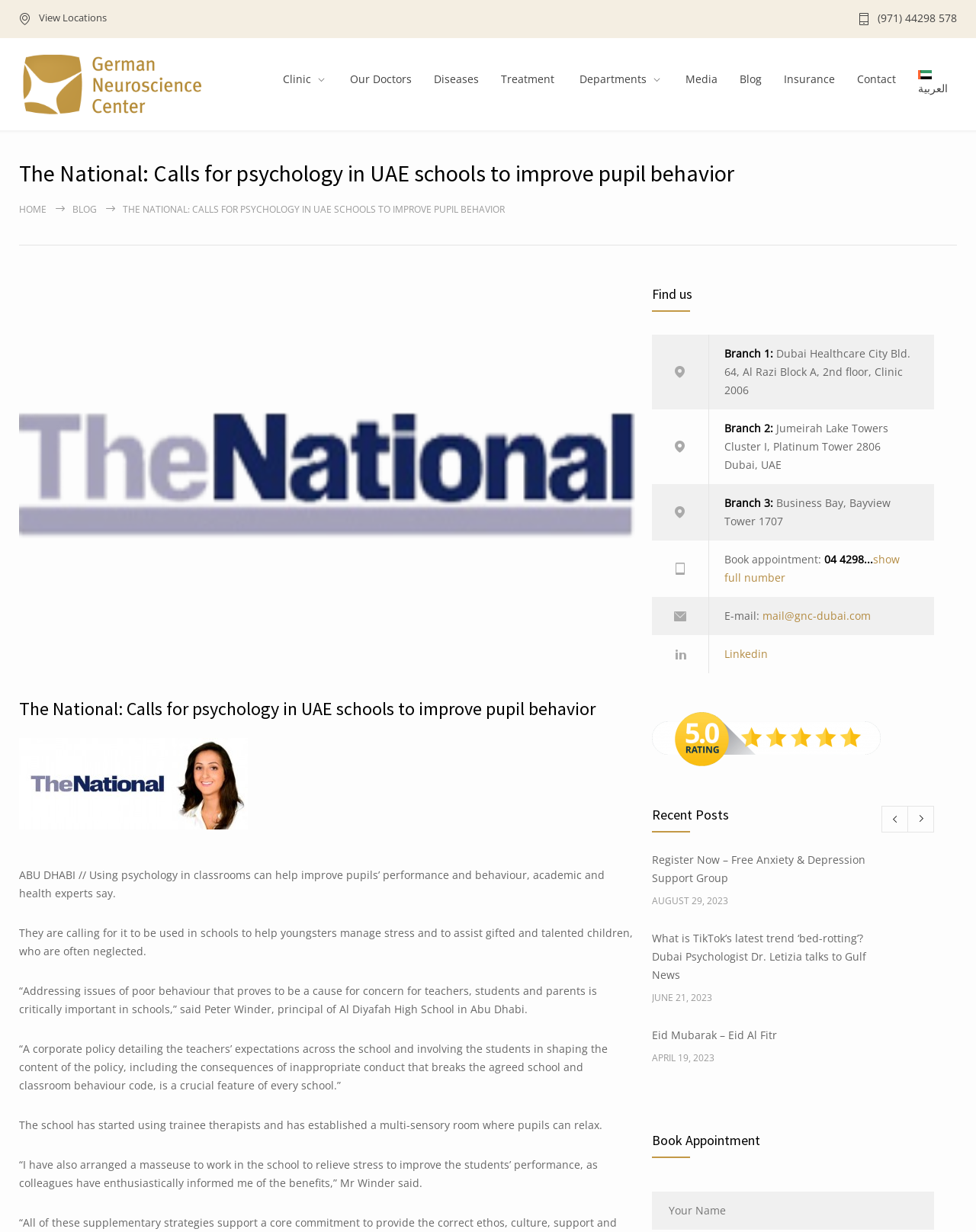Identify the bounding box coordinates for the region of the element that should be clicked to carry out the instruction: "View the clinic locations". The bounding box coordinates should be four float numbers between 0 and 1, i.e., [left, top, right, bottom].

[0.02, 0.011, 0.109, 0.02]